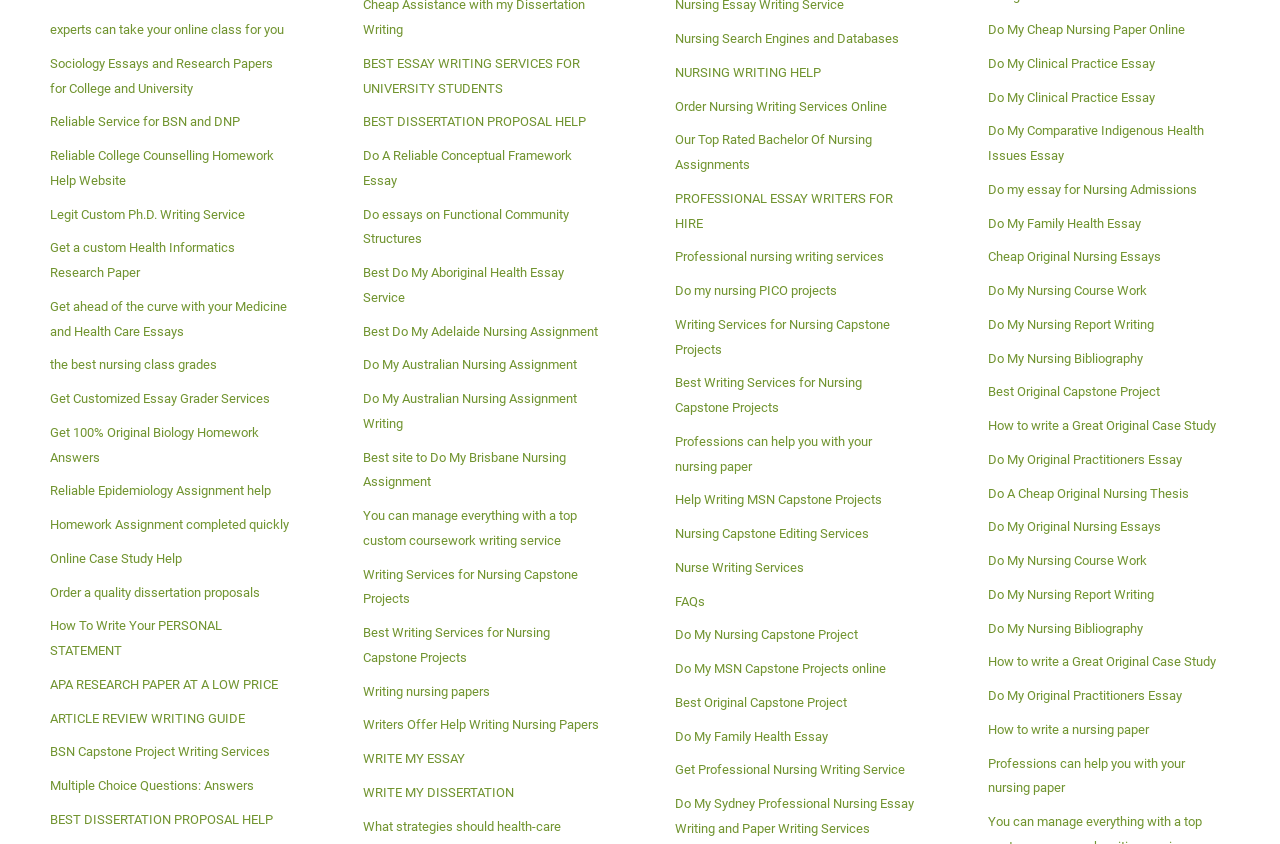Please identify the coordinates of the bounding box that should be clicked to fulfill this instruction: "Get Professional Nursing Writing Service".

[0.528, 0.894, 0.717, 0.934]